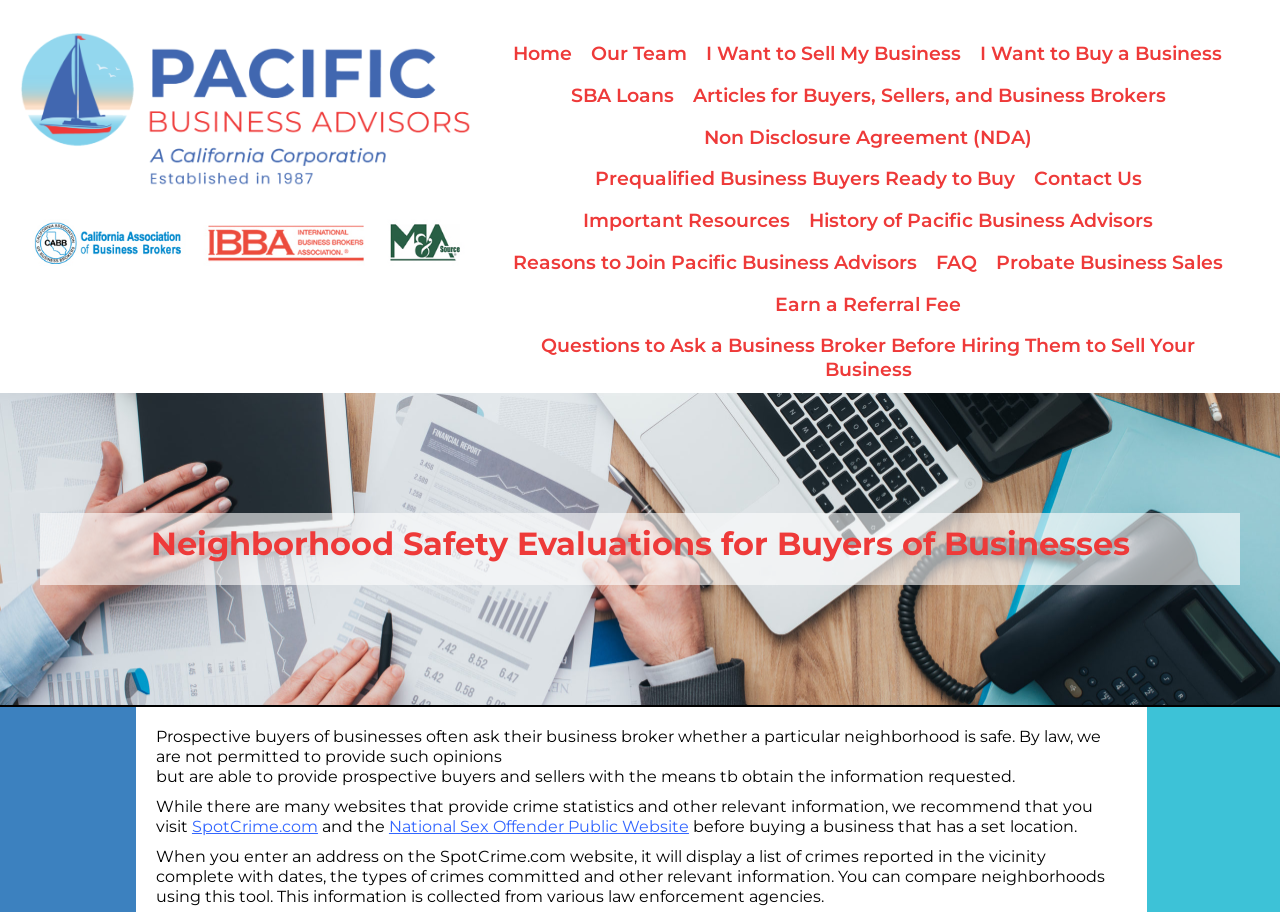What website is recommended for crime statistics?
Can you give a detailed and elaborate answer to the question?

The webpage suggests visiting SpotCrime.com to obtain crime statistics and other relevant information about a neighborhood, which can be useful for prospective buyers of businesses.